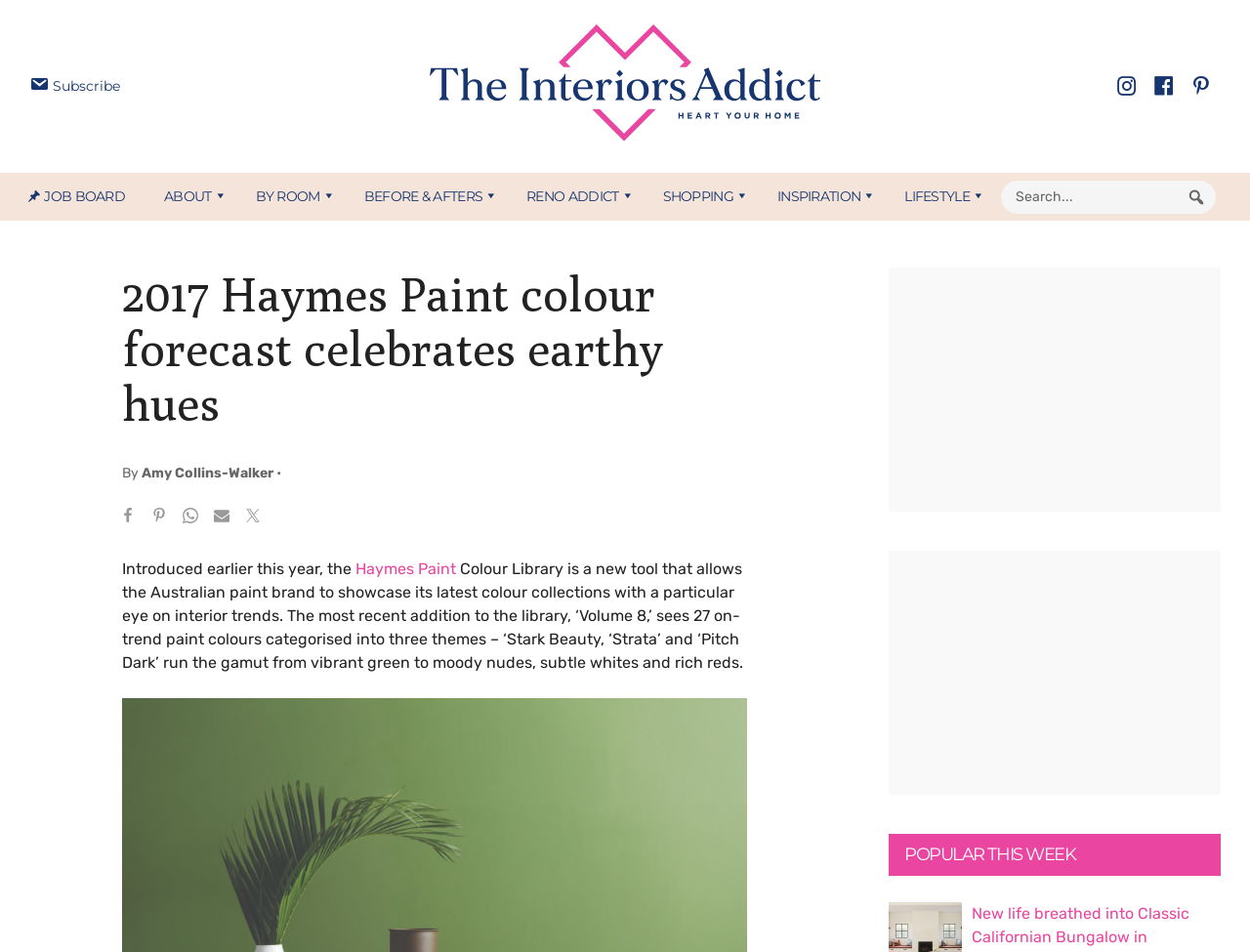Identify the bounding box coordinates for the region to click in order to carry out this instruction: "Read the 2017 Haymes Paint colour forecast article". Provide the coordinates using four float numbers between 0 and 1, formatted as [left, top, right, bottom].

[0.098, 0.281, 0.598, 0.453]